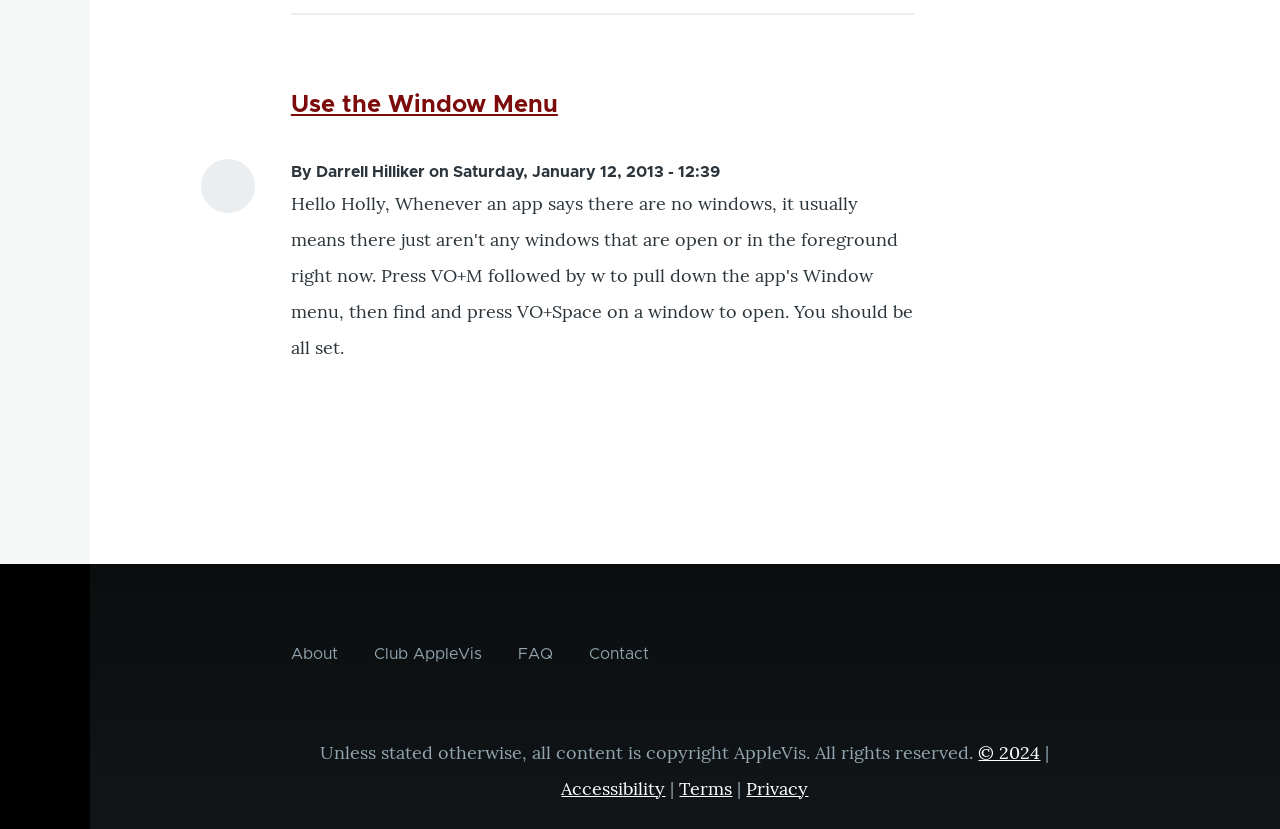What is the copyright year of the webpage?
Using the information presented in the image, please offer a detailed response to the question.

The copyright year of the webpage can be found at the bottom of the webpage, where it says '© 2024'.